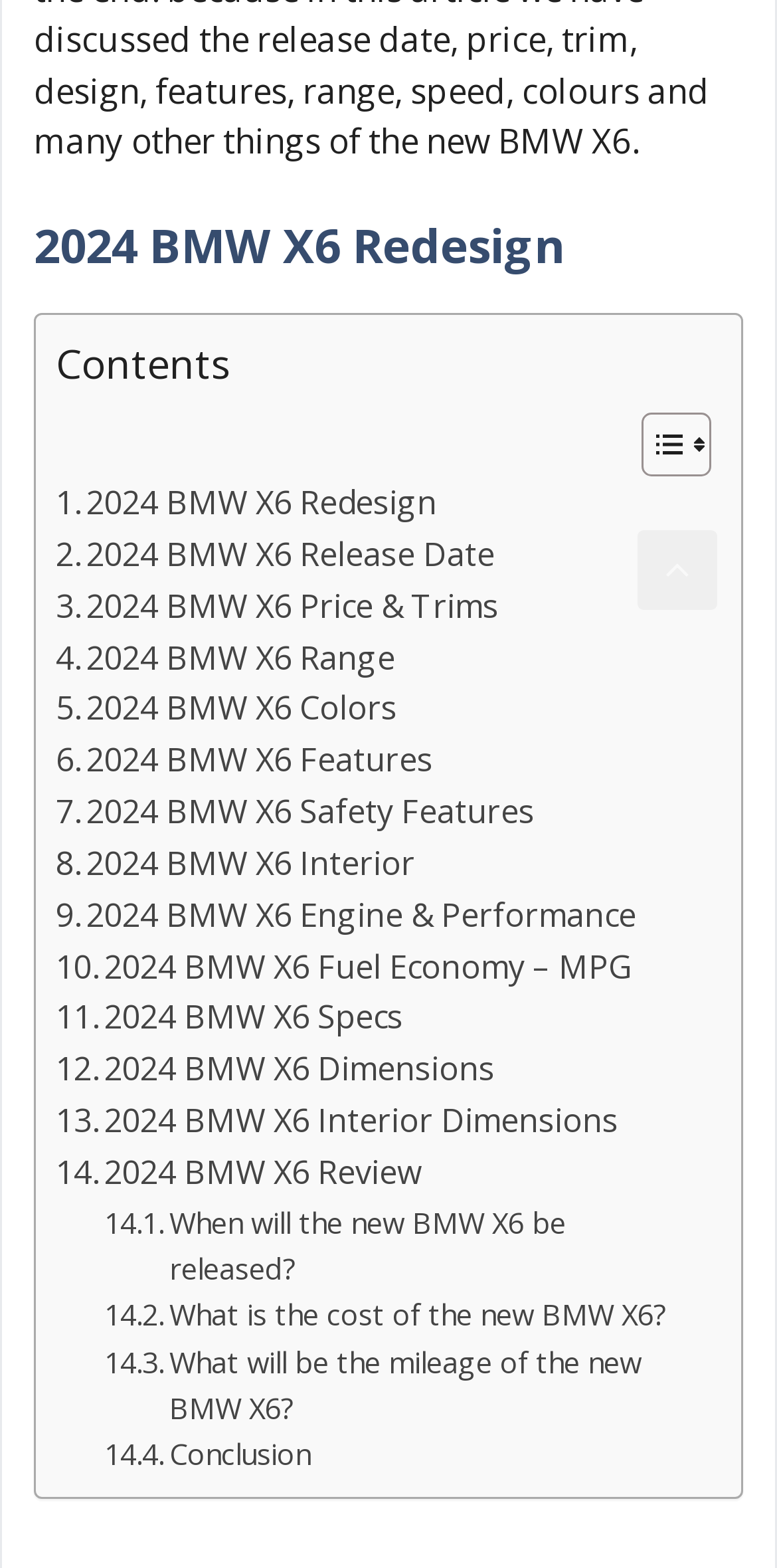Please mark the clickable region by giving the bounding box coordinates needed to complete this instruction: "Reset your password".

None